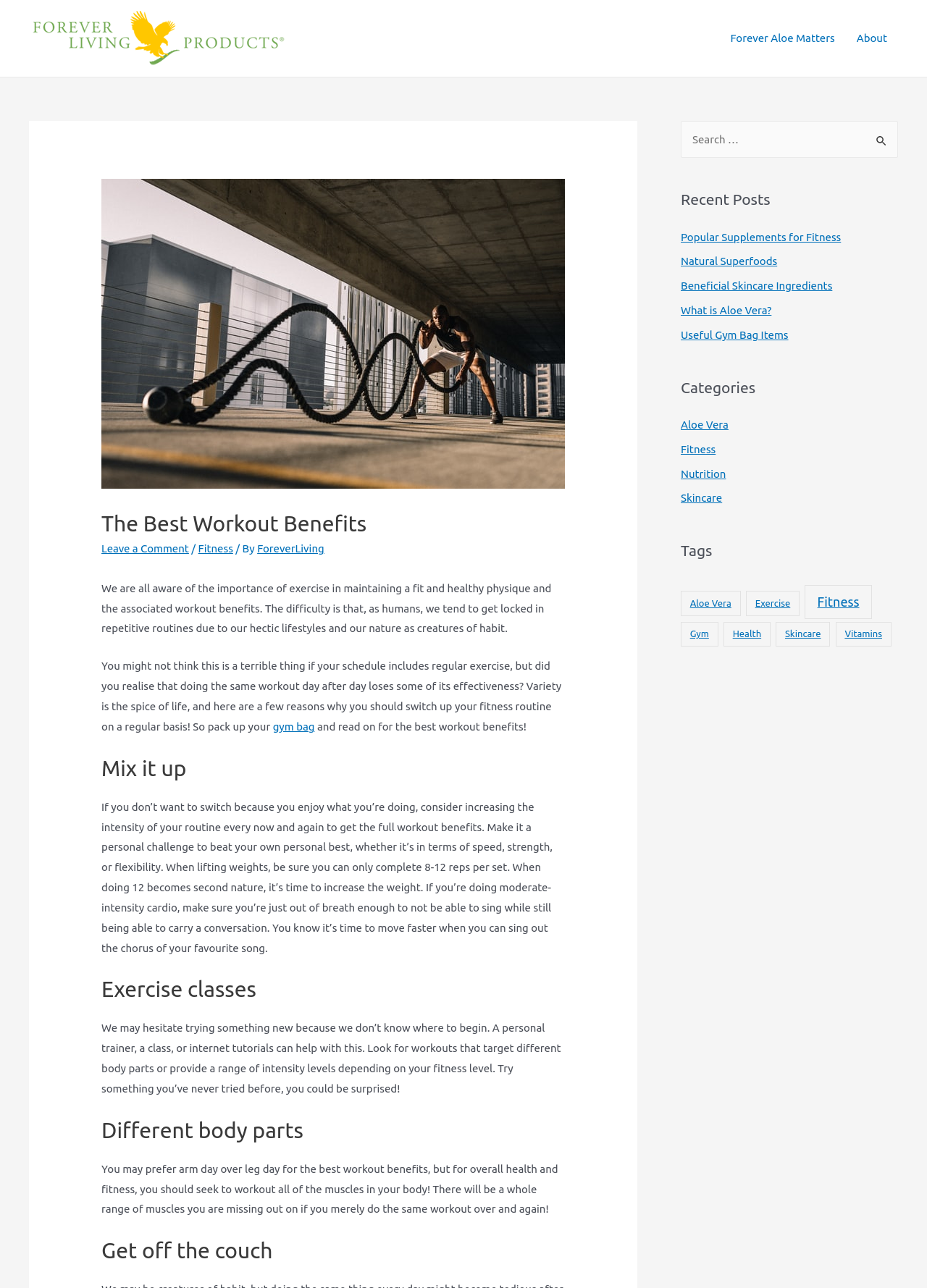Please determine the bounding box coordinates of the element to click on in order to accomplish the following task: "Leave a comment". Ensure the coordinates are four float numbers ranging from 0 to 1, i.e., [left, top, right, bottom].

[0.109, 0.421, 0.204, 0.431]